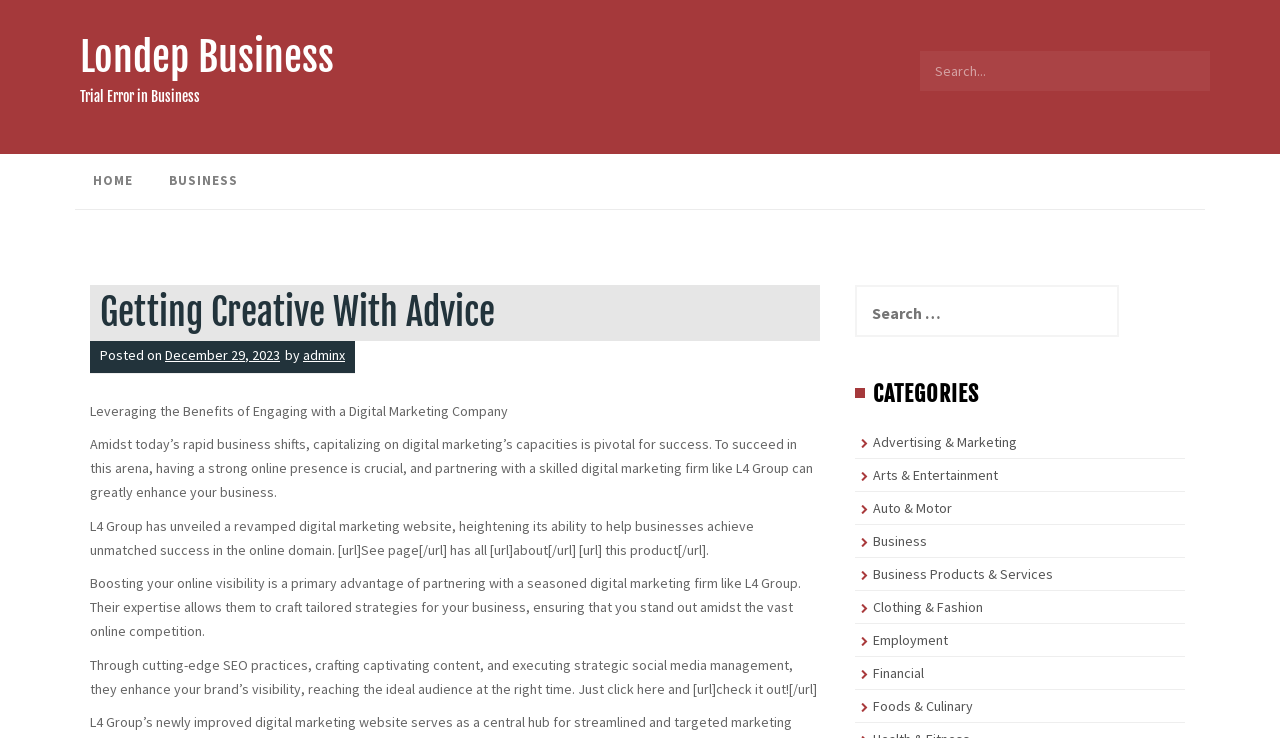Please find the bounding box coordinates of the element's region to be clicked to carry out this instruction: "Explore CATEGORIES".

[0.668, 0.517, 0.926, 0.55]